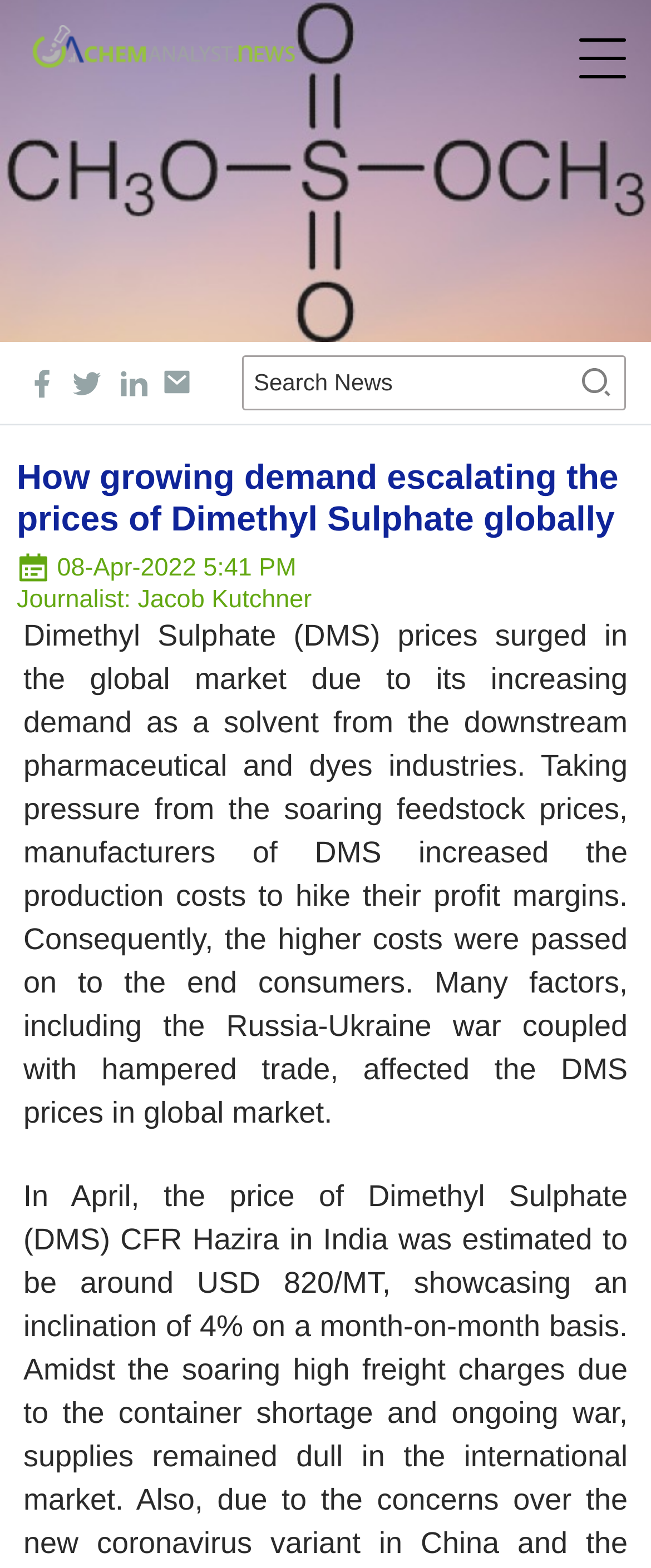Using the provided element description: "alt="logo news"", identify the bounding box coordinates. The coordinates should be four floats between 0 and 1 in the order [left, top, right, bottom].

[0.038, 0.016, 0.462, 0.044]